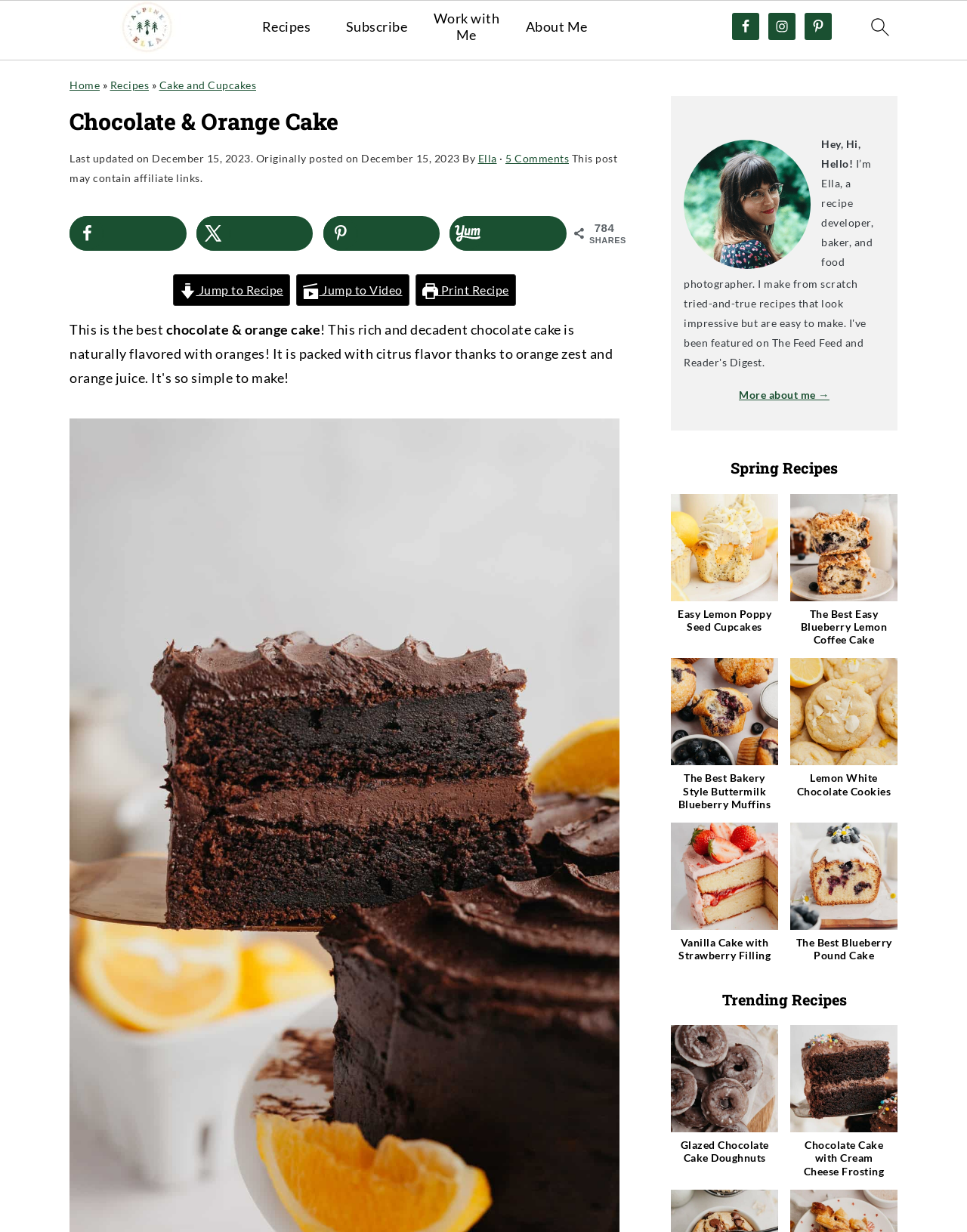Please locate the bounding box coordinates of the region I need to click to follow this instruction: "go to homepage".

[0.074, 0.001, 0.23, 0.049]